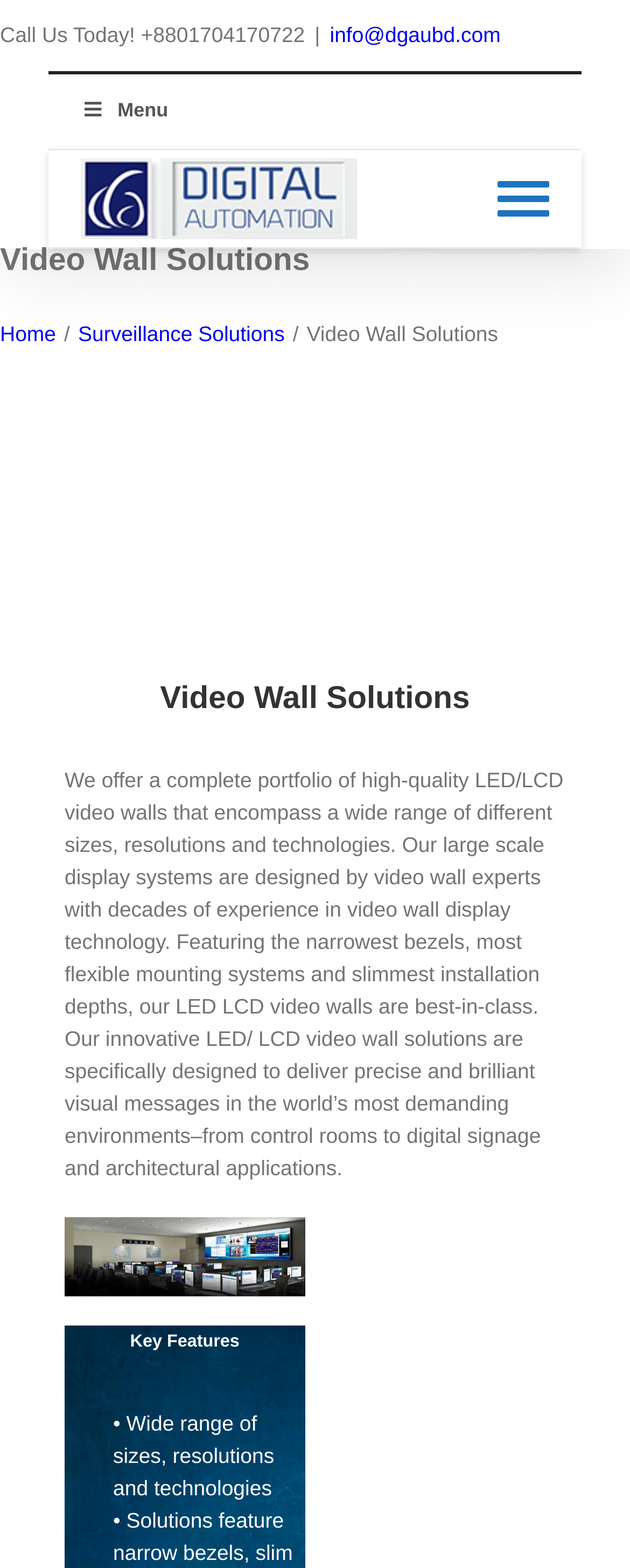Refer to the image and provide an in-depth answer to the question: 
What is a key feature of the video wall solutions?

One of the key features of the video wall solutions is the wide range of sizes, resolutions, and technologies, which is listed as a bullet point under the 'Key Features' heading with a bounding box coordinate of [0.103, 0.846, 0.484, 0.866]. This feature is mentioned in the StaticText element with a bounding box coordinate of [0.179, 0.9, 0.435, 0.957].